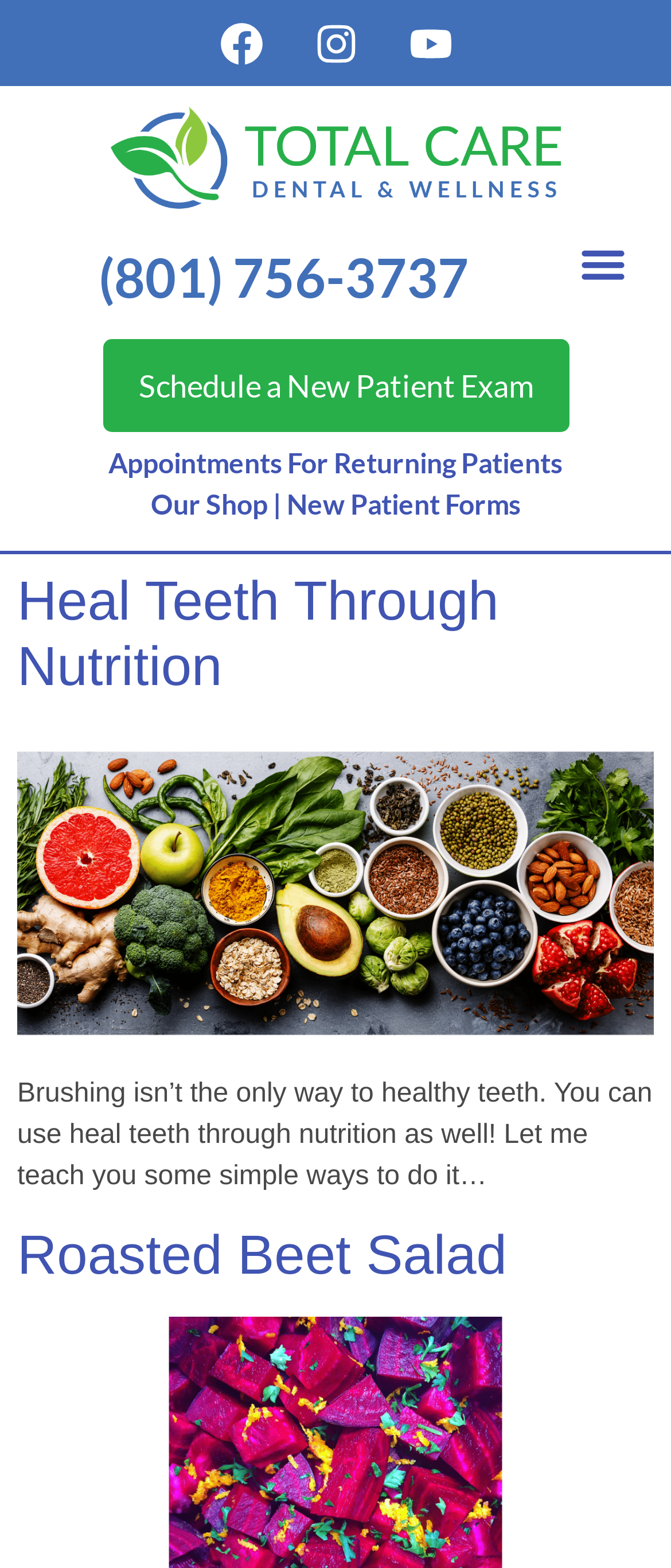Please identify the bounding box coordinates for the region that you need to click to follow this instruction: "Open Facebook page".

[0.295, 0.0, 0.423, 0.055]